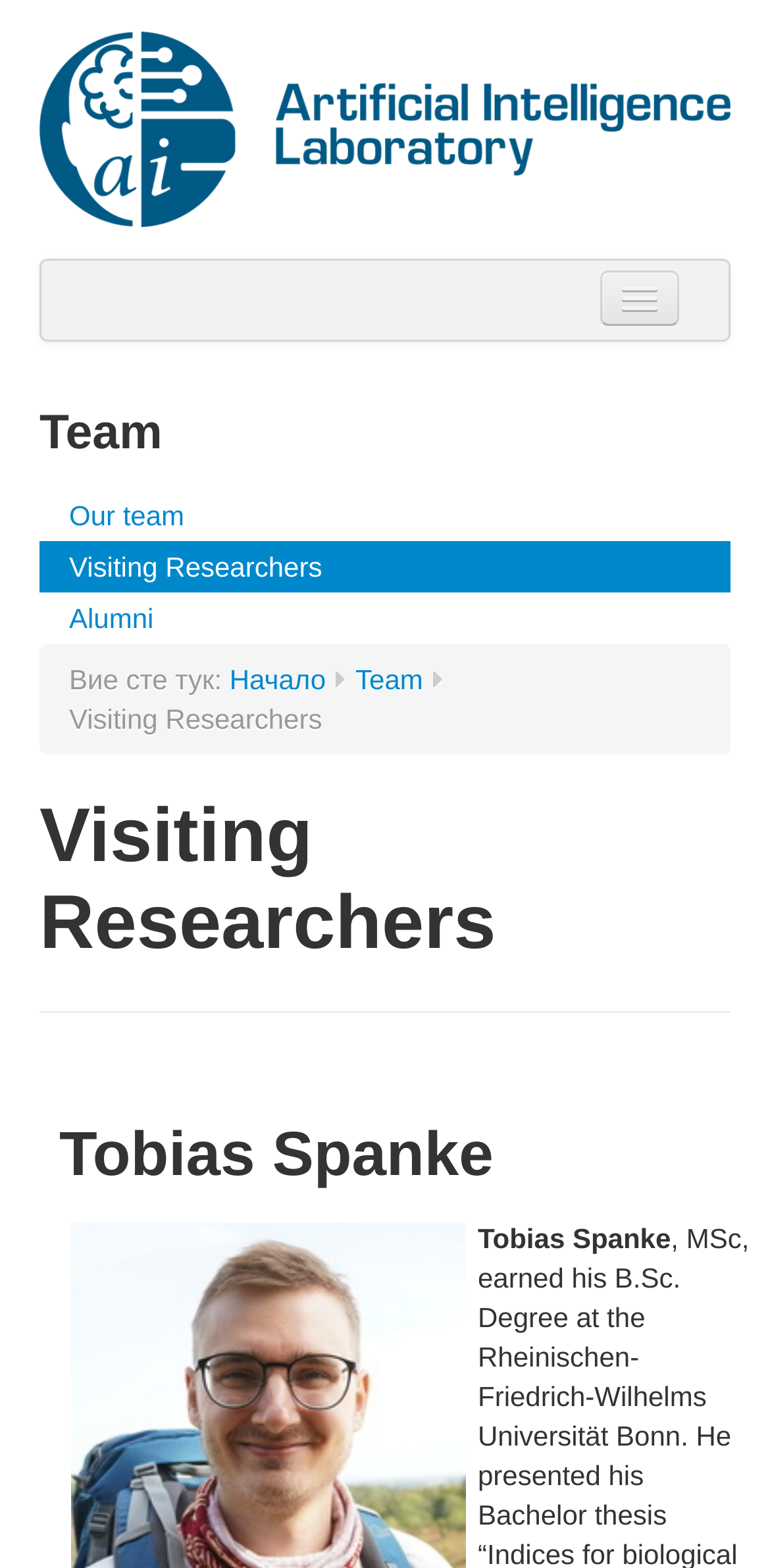Answer the following in one word or a short phrase: 
What is the title of the second section?

Team